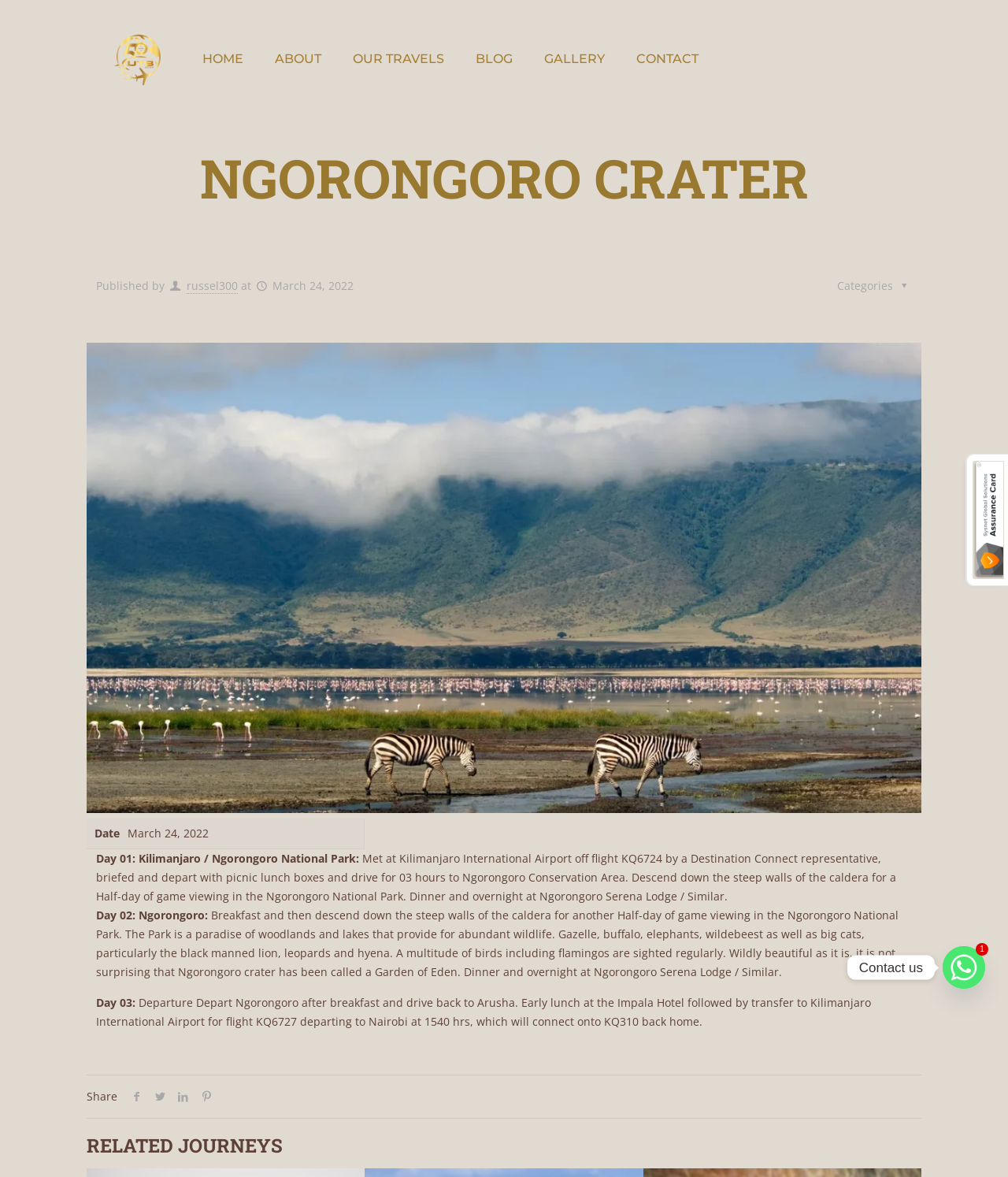Locate the bounding box coordinates of the element that should be clicked to fulfill the instruction: "Click on the 'russel300' author link".

[0.185, 0.236, 0.236, 0.25]